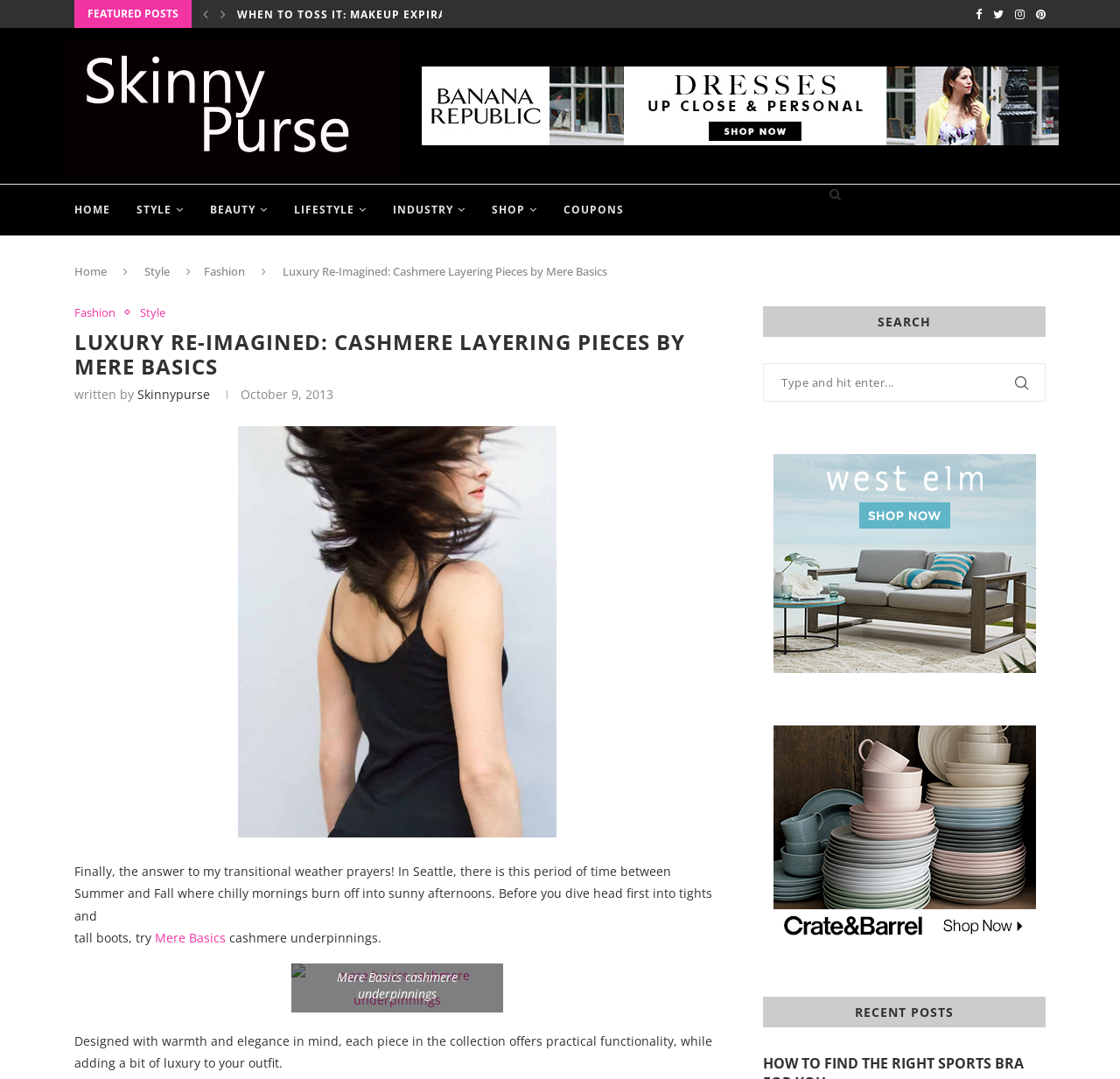Highlight the bounding box coordinates of the element you need to click to perform the following instruction: "Click on the 'FEATURED POSTS' link."

[0.078, 0.006, 0.159, 0.019]